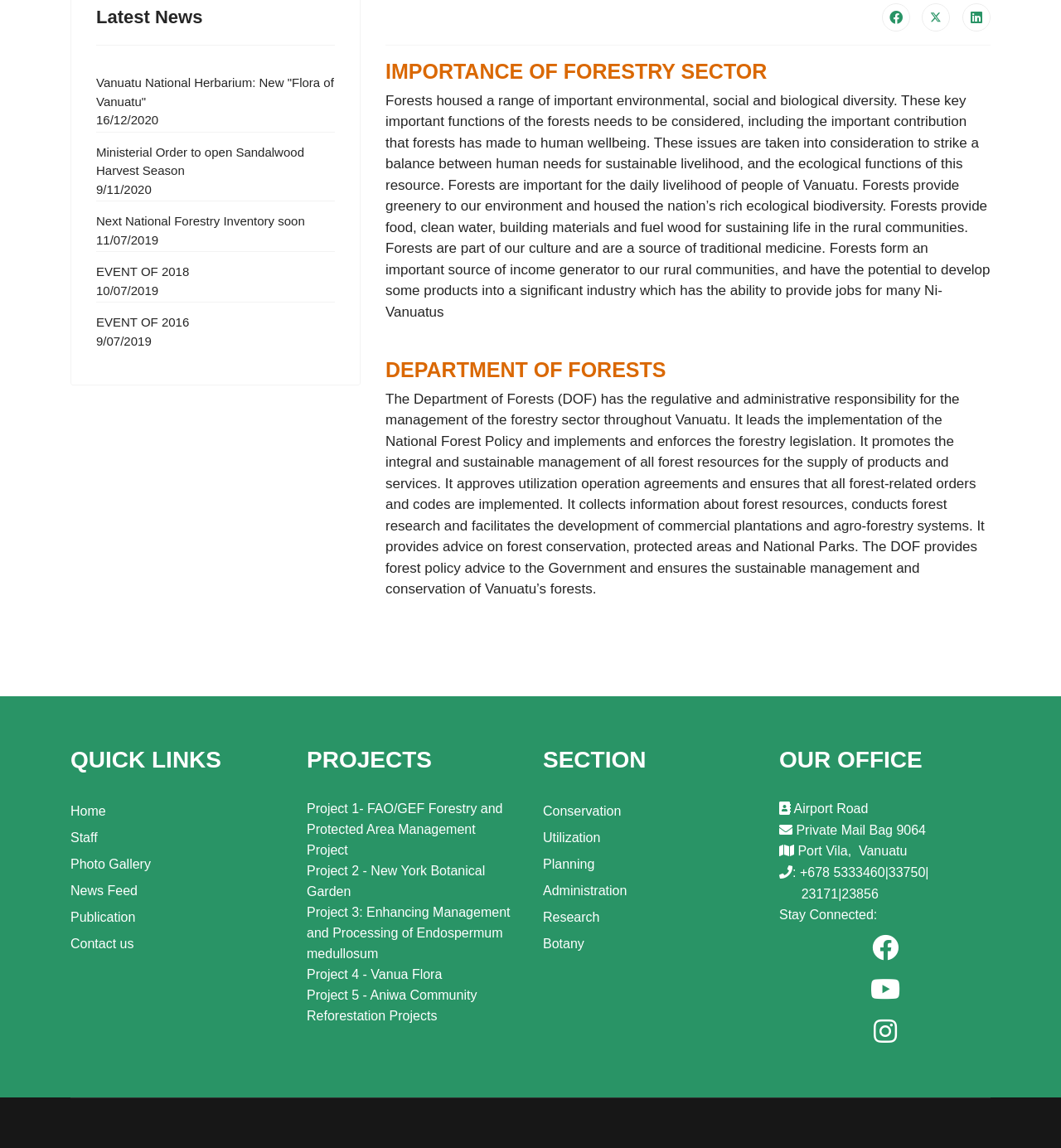Determine the bounding box coordinates in the format (top-left x, top-left y, bottom-right x, bottom-right y). Ensure all values are floating point numbers between 0 and 1. Identify the bounding box of the UI element described by: Planning

[0.512, 0.747, 0.56, 0.759]